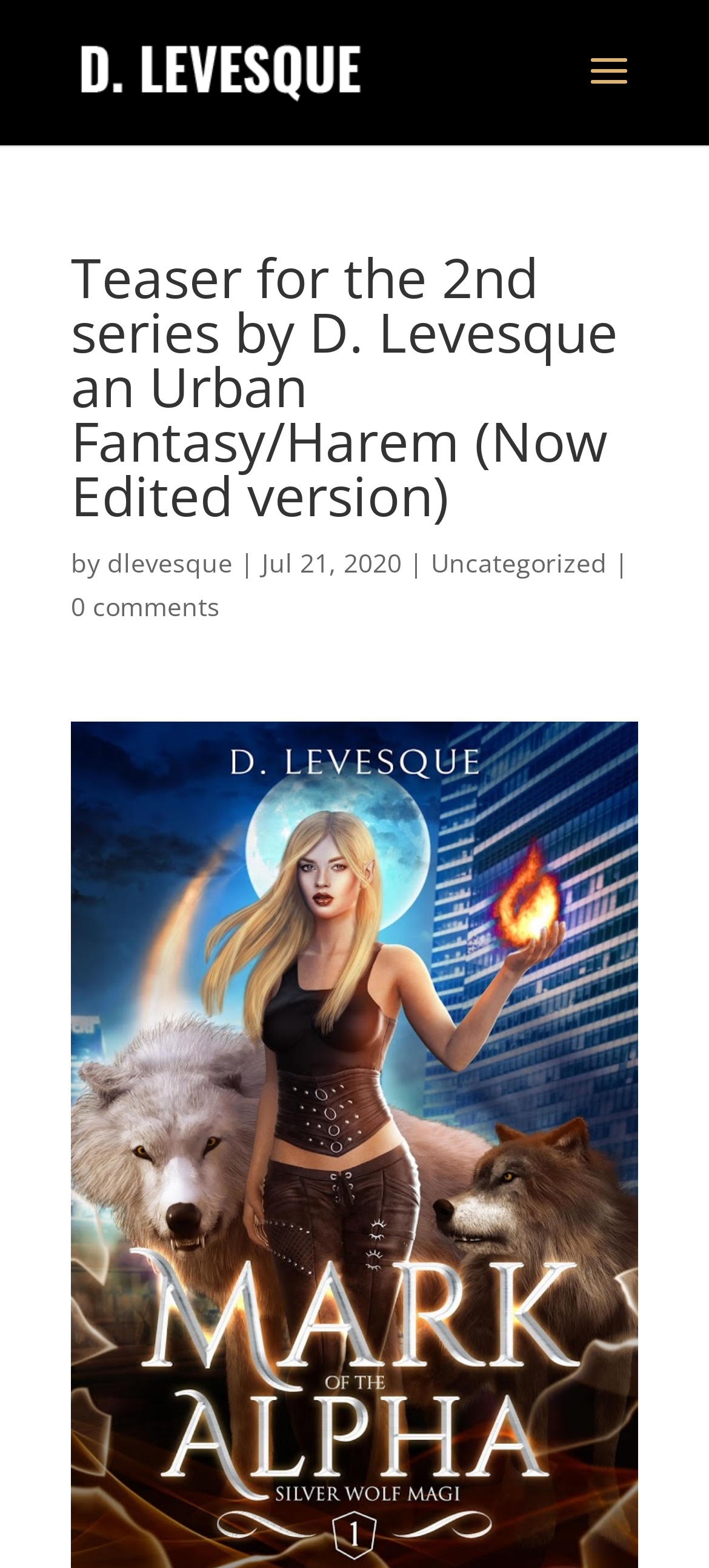Please provide a brief answer to the question using only one word or phrase: 
What is the author's name?

D. Levesque